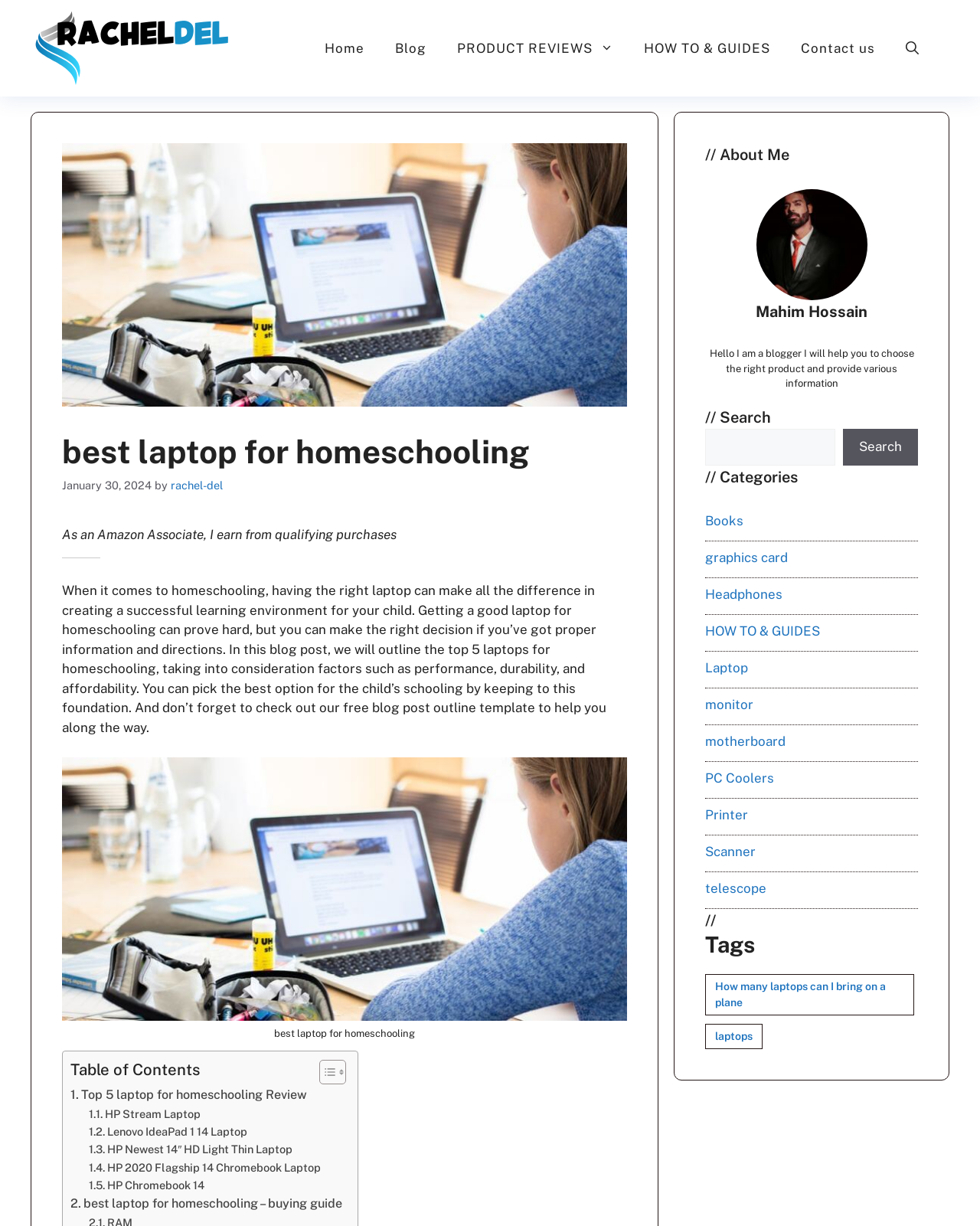How many laptops are reviewed in this blog post?
Please provide a detailed and comprehensive answer to the question.

The number of laptops reviewed in this blog post is 5, which can be inferred from the links under the figure with the caption 'best laptop for homeschooling'.